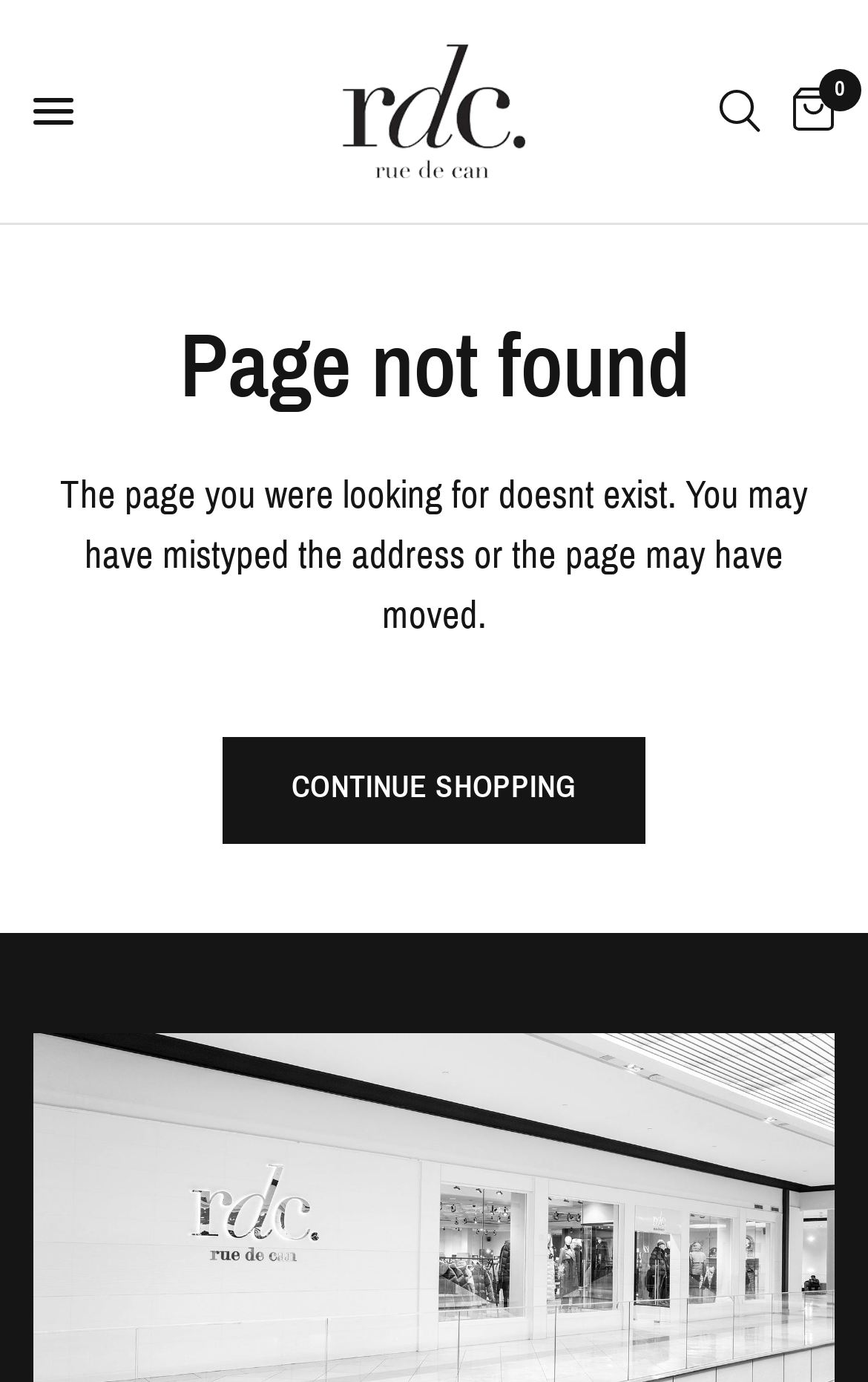Given the element description parent_node: 0 title="Search", identify the bounding box coordinates for the UI element on the webpage screenshot. The format should be (top-left x, top-left y, bottom-right x, bottom-right y), with values between 0 and 1.

[0.81, 0.0, 0.895, 0.161]